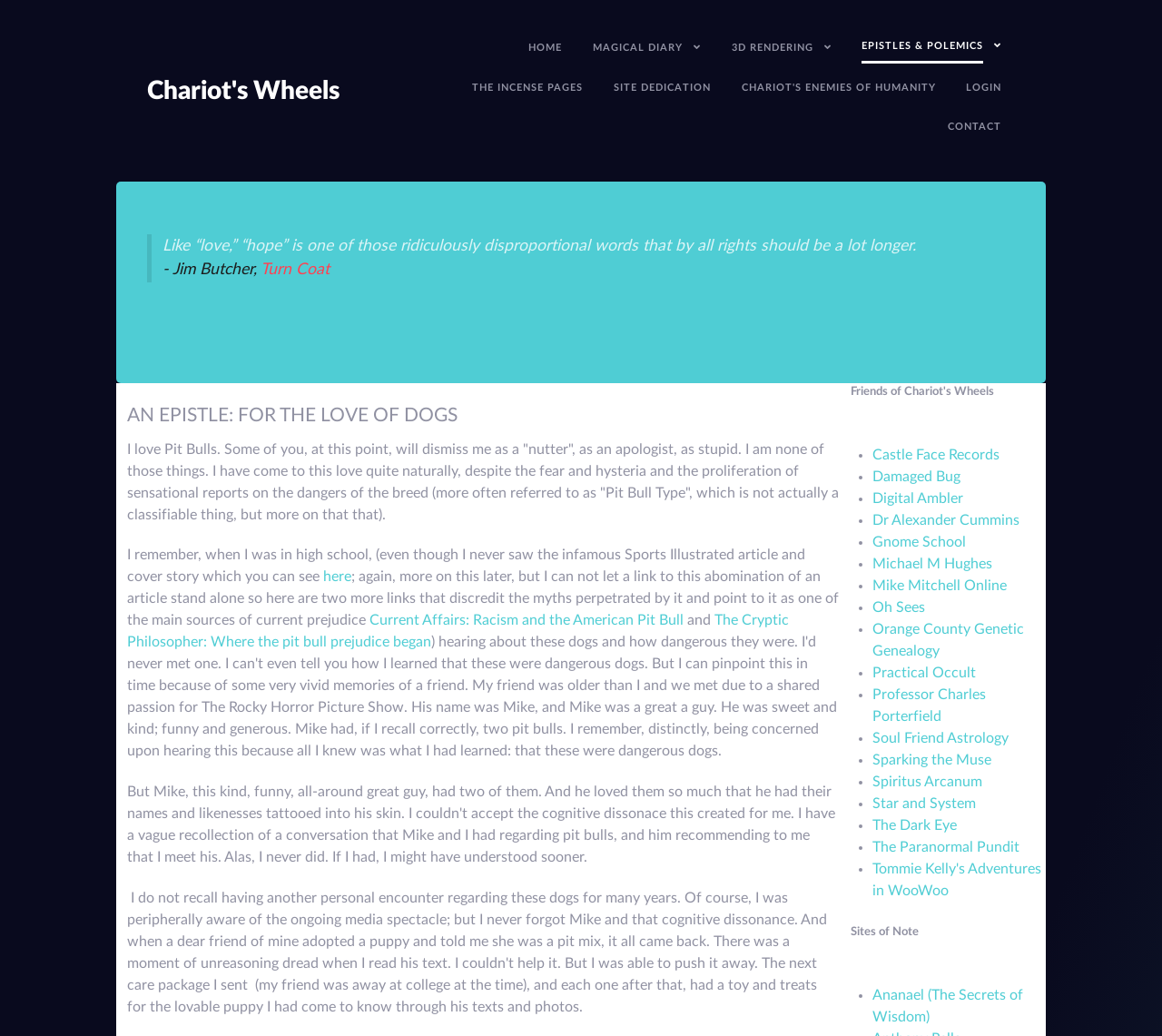Identify the bounding box coordinates of the area that should be clicked in order to complete the given instruction: "Visit the 'Castle Face Records' website". The bounding box coordinates should be four float numbers between 0 and 1, i.e., [left, top, right, bottom].

[0.751, 0.432, 0.86, 0.446]